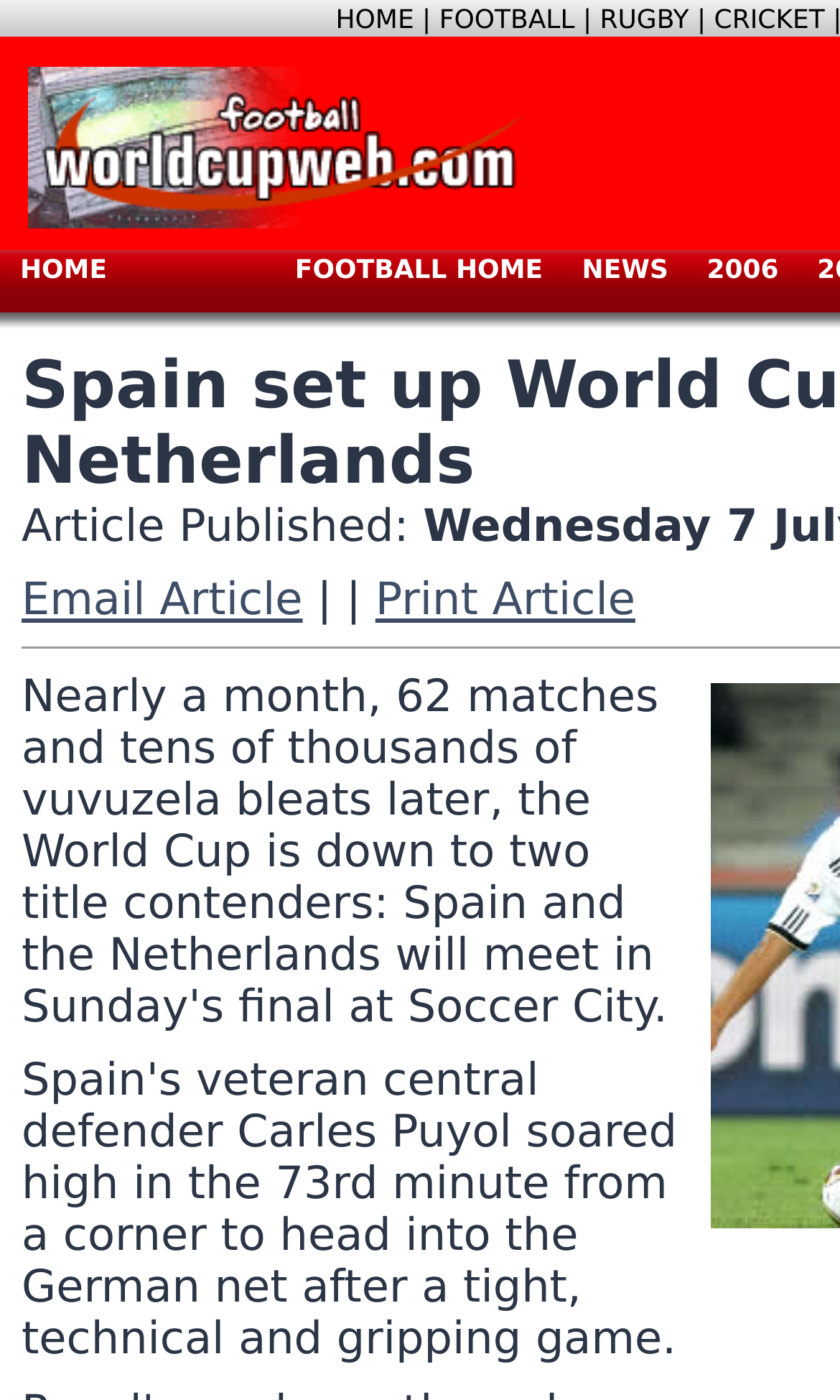Highlight the bounding box coordinates of the region I should click on to meet the following instruction: "View the PRACTICE SETUP page".

None